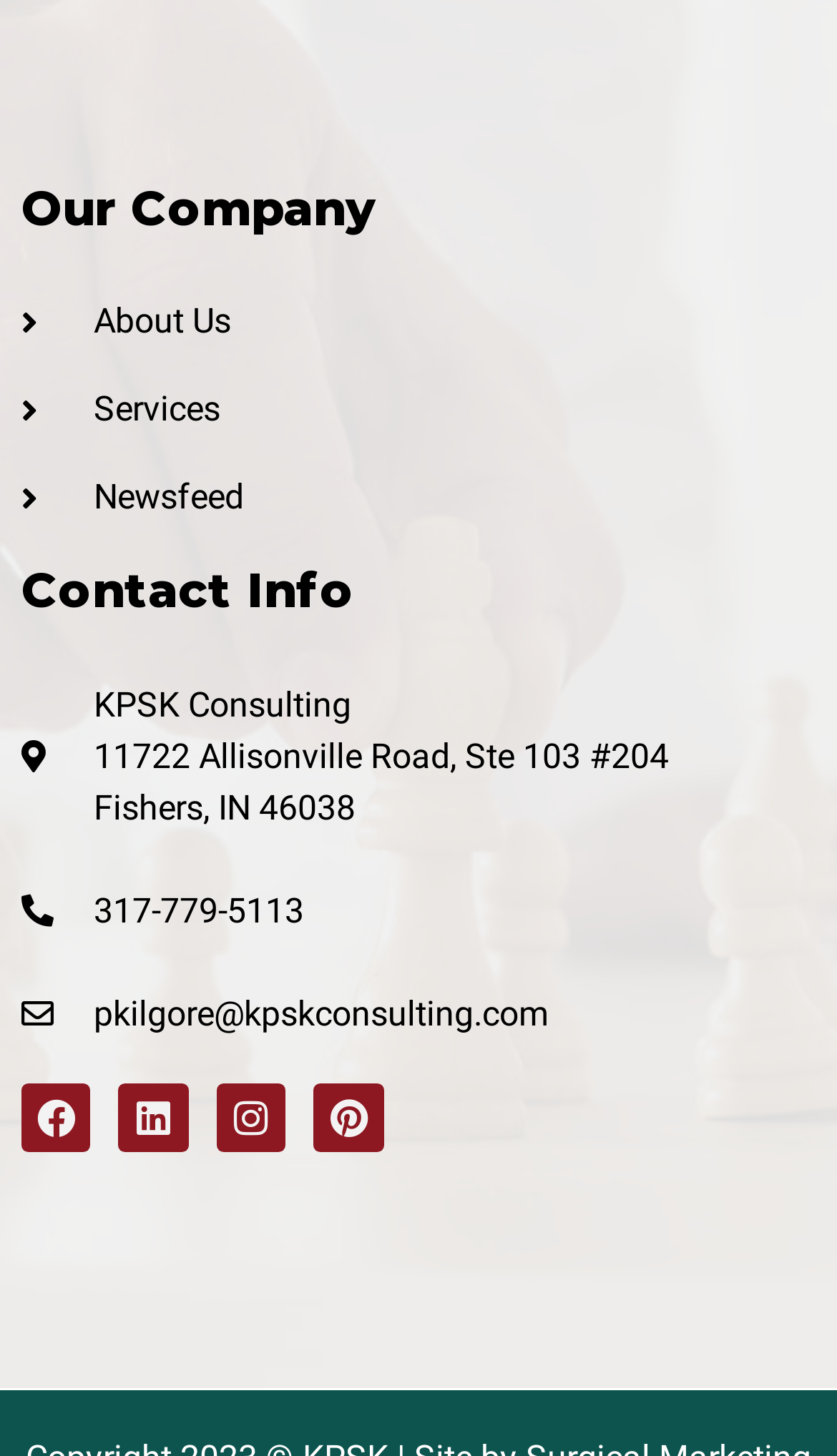Locate the bounding box of the UI element based on this description: "Newsfeed". Provide four float numbers between 0 and 1 as [left, top, right, bottom].

[0.026, 0.325, 0.974, 0.36]